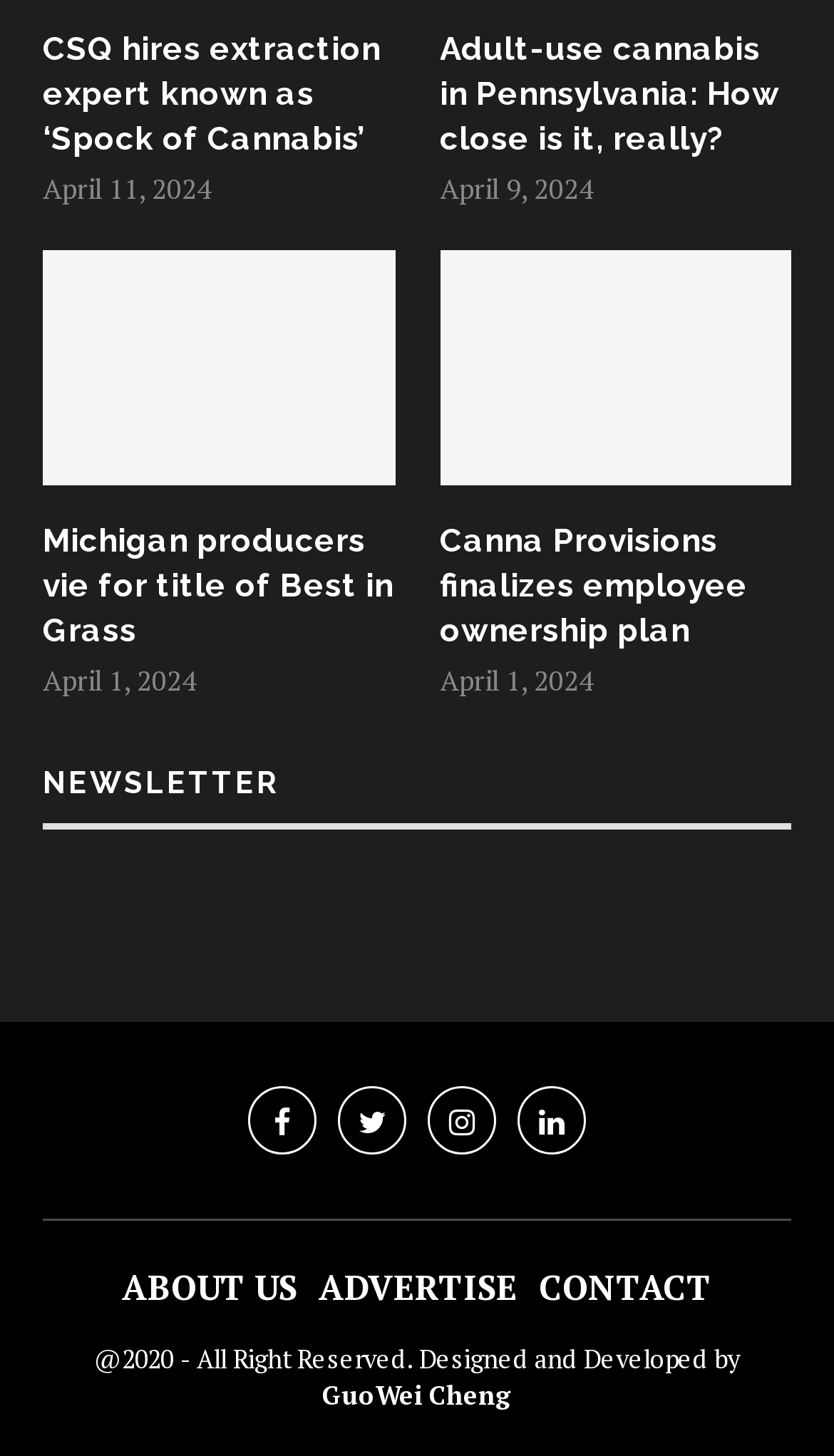Answer the following query concisely with a single word or phrase:
What is the purpose of the section at the bottom?

Footer